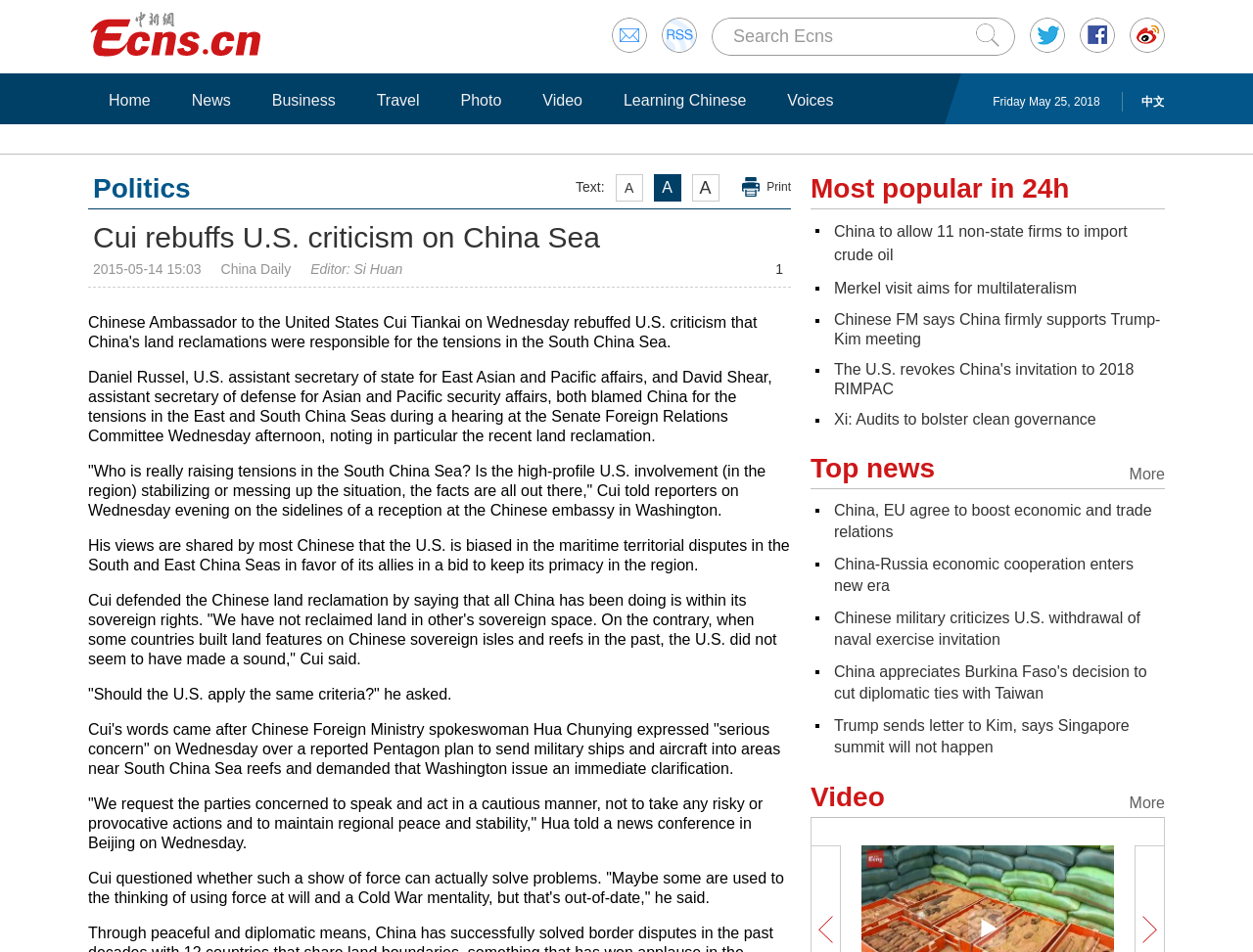Can you show the bounding box coordinates of the region to click on to complete the task described in the instruction: "Read more top news"?

[0.901, 0.477, 0.93, 0.514]